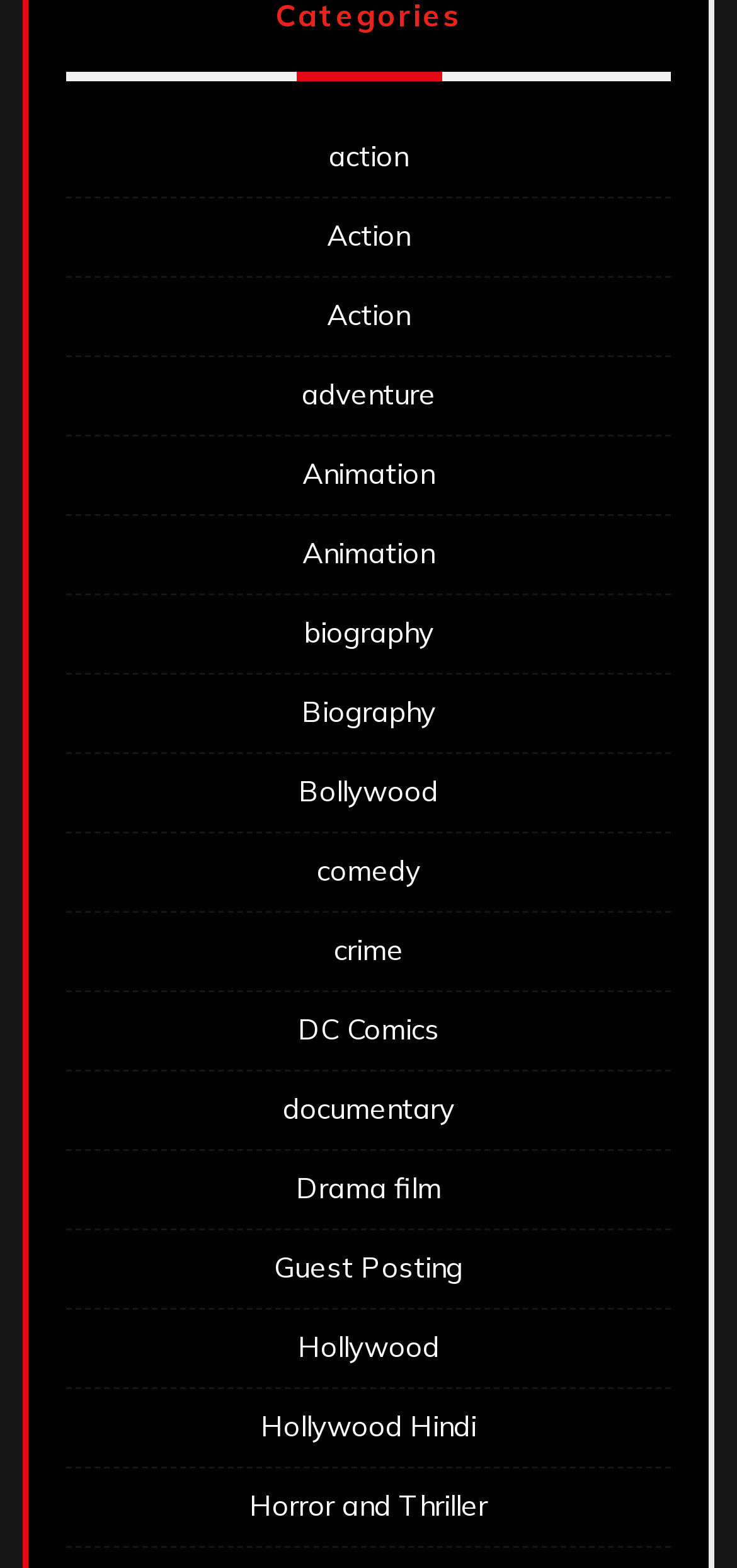Provide your answer to the question using just one word or phrase: What is the last genre listed on this webpage?

Horror and Thriller